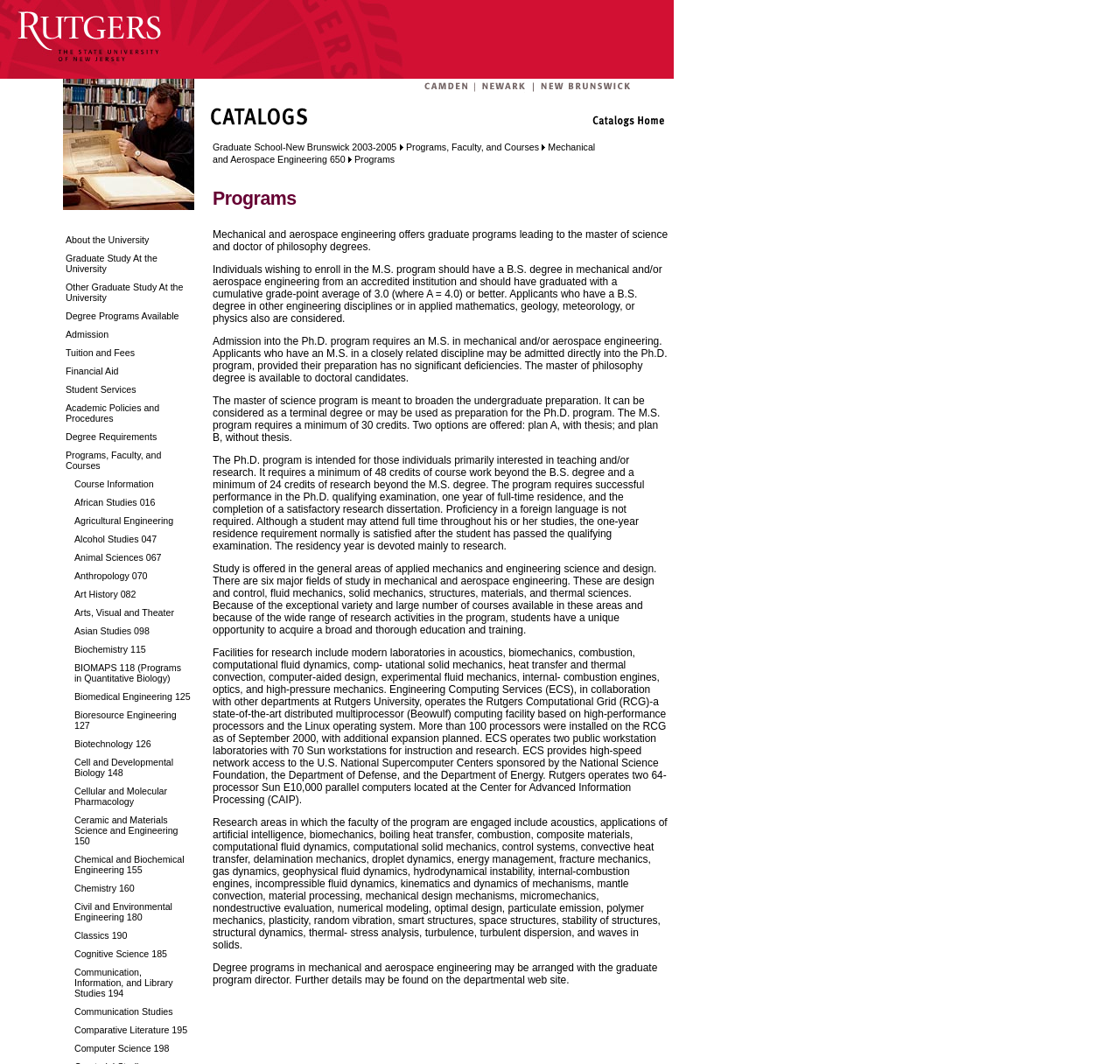Locate the bounding box coordinates of the UI element described by: "Art History 082". Provide the coordinates as four float numbers between 0 and 1, formatted as [left, top, right, bottom].

[0.059, 0.549, 0.17, 0.563]